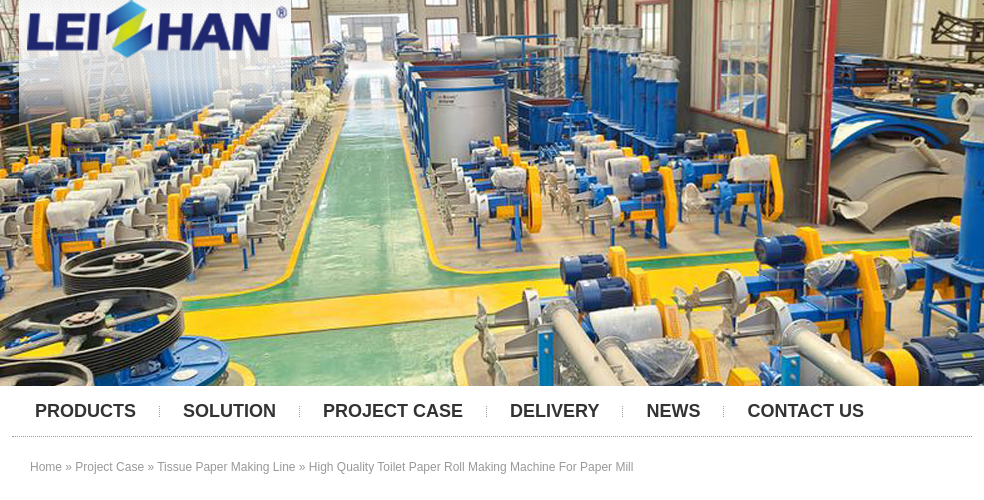Carefully observe the image and respond to the question with a detailed answer:
What is the Leizhan brand known for?

According to the caption, the Leizhan brand is known for its high-speed and stable performance capabilities, which suggests that the company's products, in this case, toilet paper roll machines, are designed to operate efficiently and reliably.